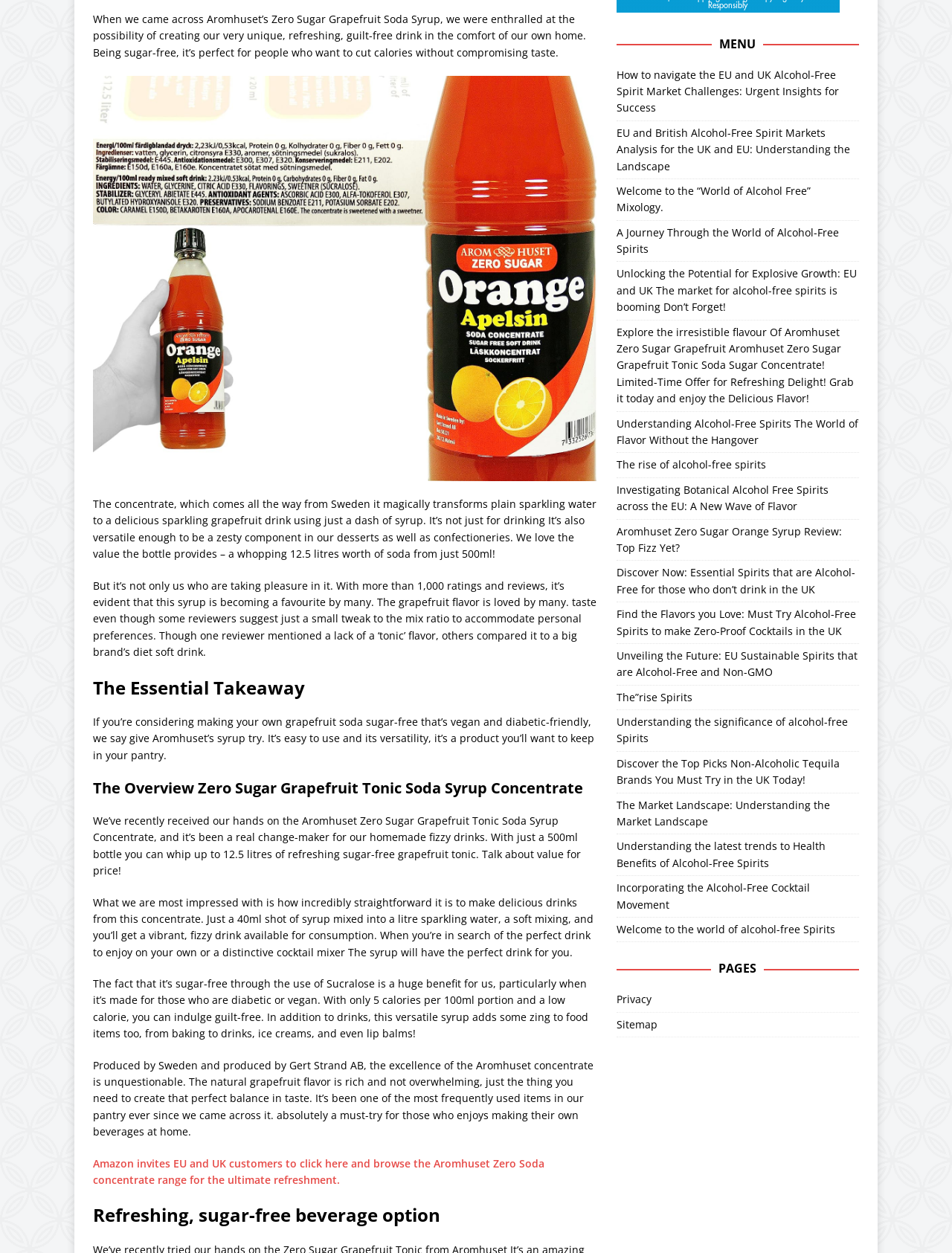From the element description Incorporating the Alcohol-Free Cocktail Movement, predict the bounding box coordinates of the UI element. The coordinates must be specified in the format (top-left x, top-left y, bottom-right x, bottom-right y) and should be within the 0 to 1 range.

[0.647, 0.703, 0.851, 0.727]